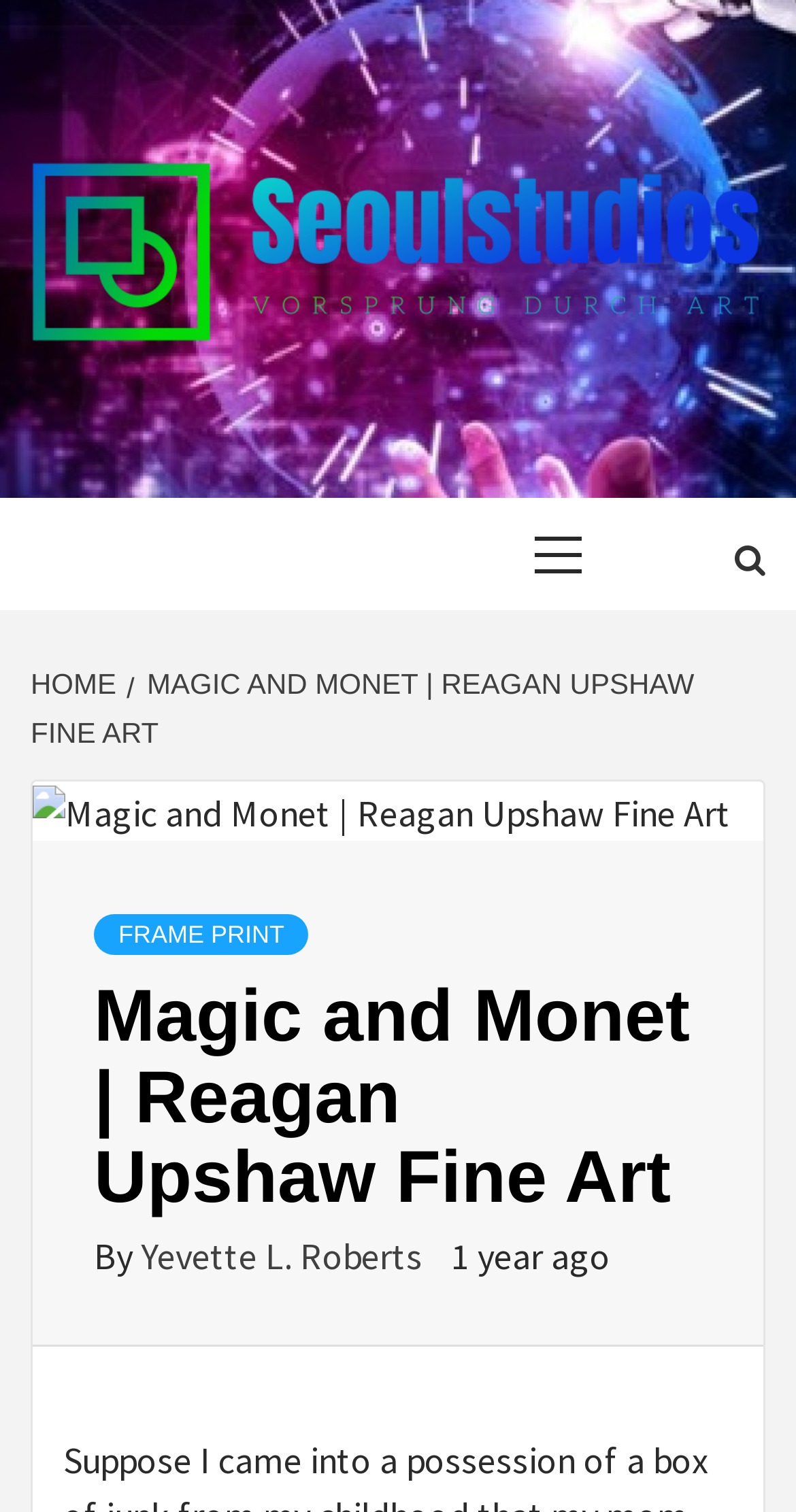Respond to the question below with a concise word or phrase:
What is the title of the artwork?

Magic and Monet | Reagan Upshaw Fine Art